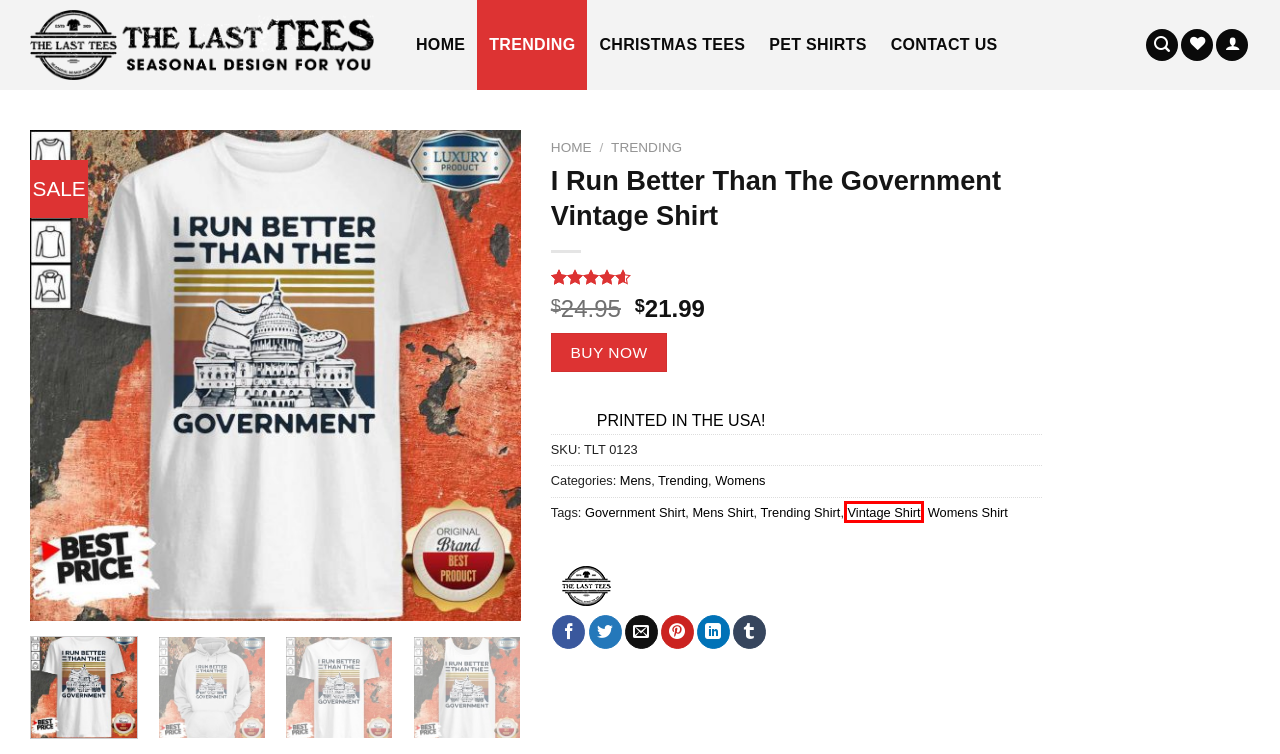Given a screenshot of a webpage featuring a red bounding box, identify the best matching webpage description for the new page after the element within the red box is clicked. Here are the options:
A. Trending - Thelasttees
B. Mens Shirt - Thelasttees
C. Vintage Shirt - Thelasttees
D. Mens - Thelasttees
E. Government Shirt - Thelasttees
F. Premium Unicorn T-Shirt, Funny Trending Shirt, Hoodie Online Store
G. Pet Shirts - Thelasttees
H. The Last Tees Archives - Thelasttees

C